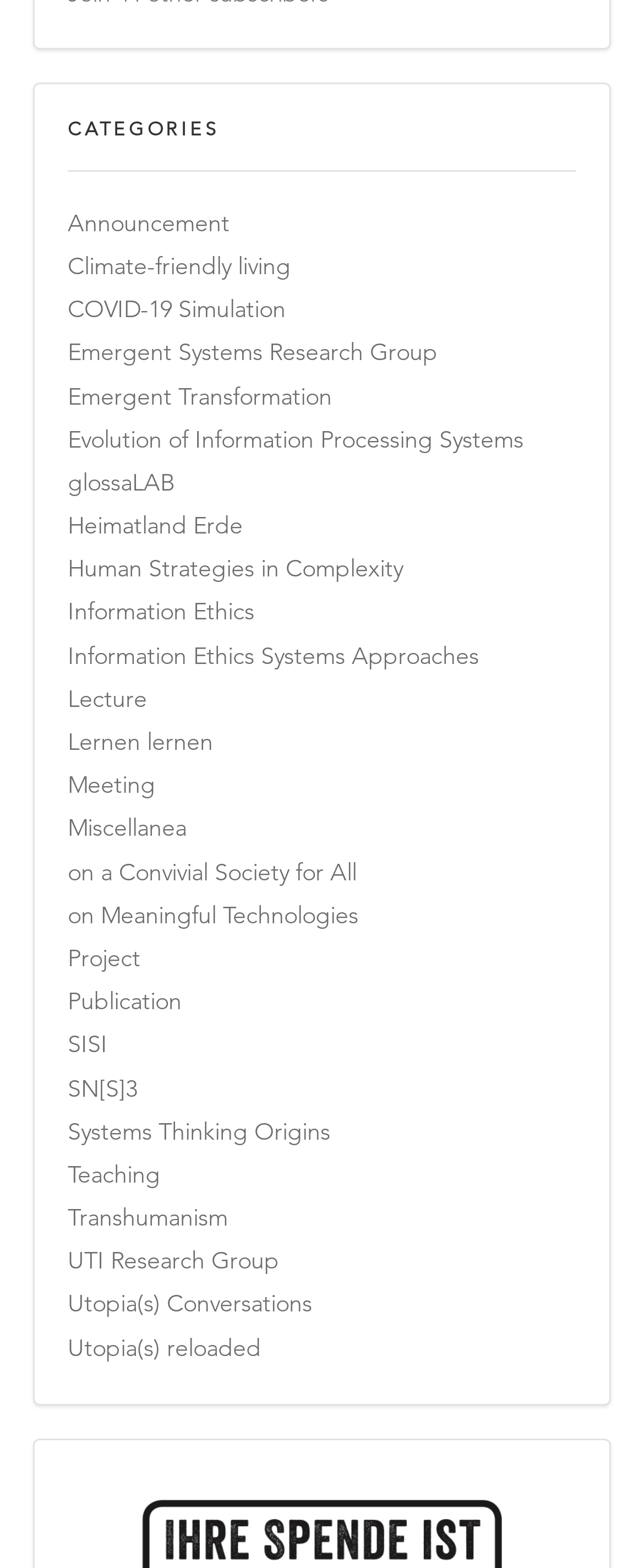Pinpoint the bounding box coordinates of the element that must be clicked to accomplish the following instruction: "Explore the job details". The coordinates should be in the format of four float numbers between 0 and 1, i.e., [left, top, right, bottom].

None